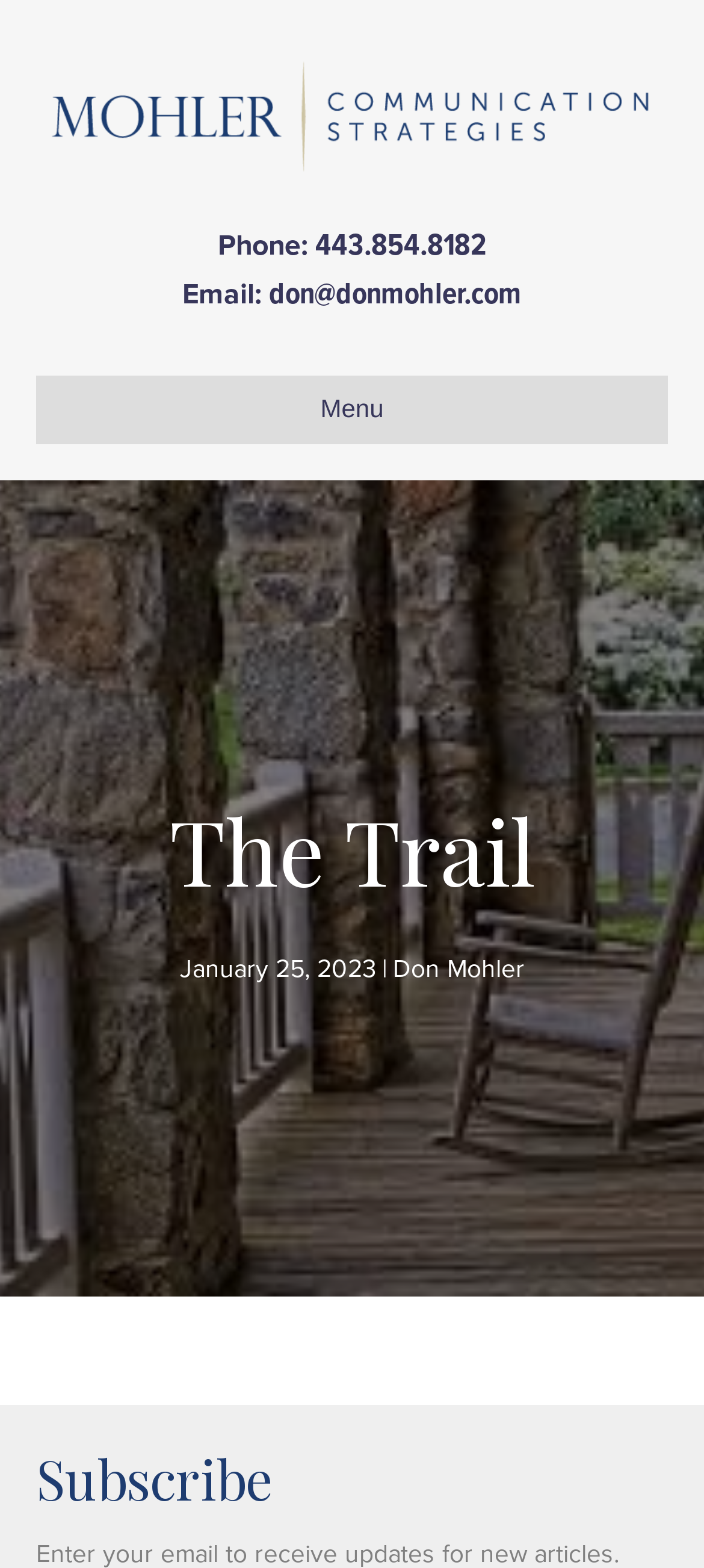What is the author's name?
Please give a detailed and thorough answer to the question, covering all relevant points.

I found the author's name by looking at the top of the webpage, where I saw a link with the text 'Don Mohler' and an image with the same name. This suggests that the author's name is Don Mohler.